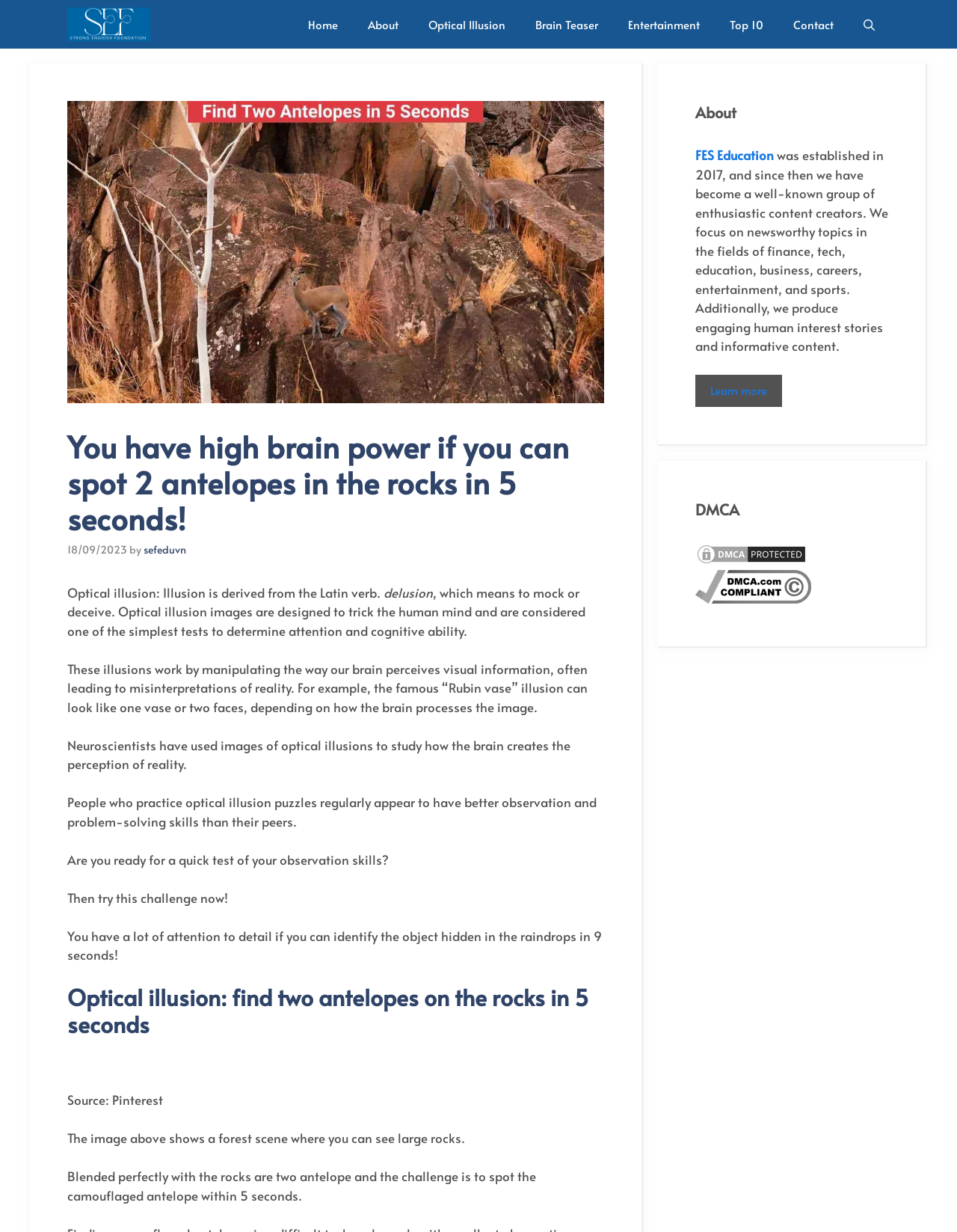What is the source of the image used in the article?
Please answer the question with a single word or phrase, referencing the image.

Pinterest